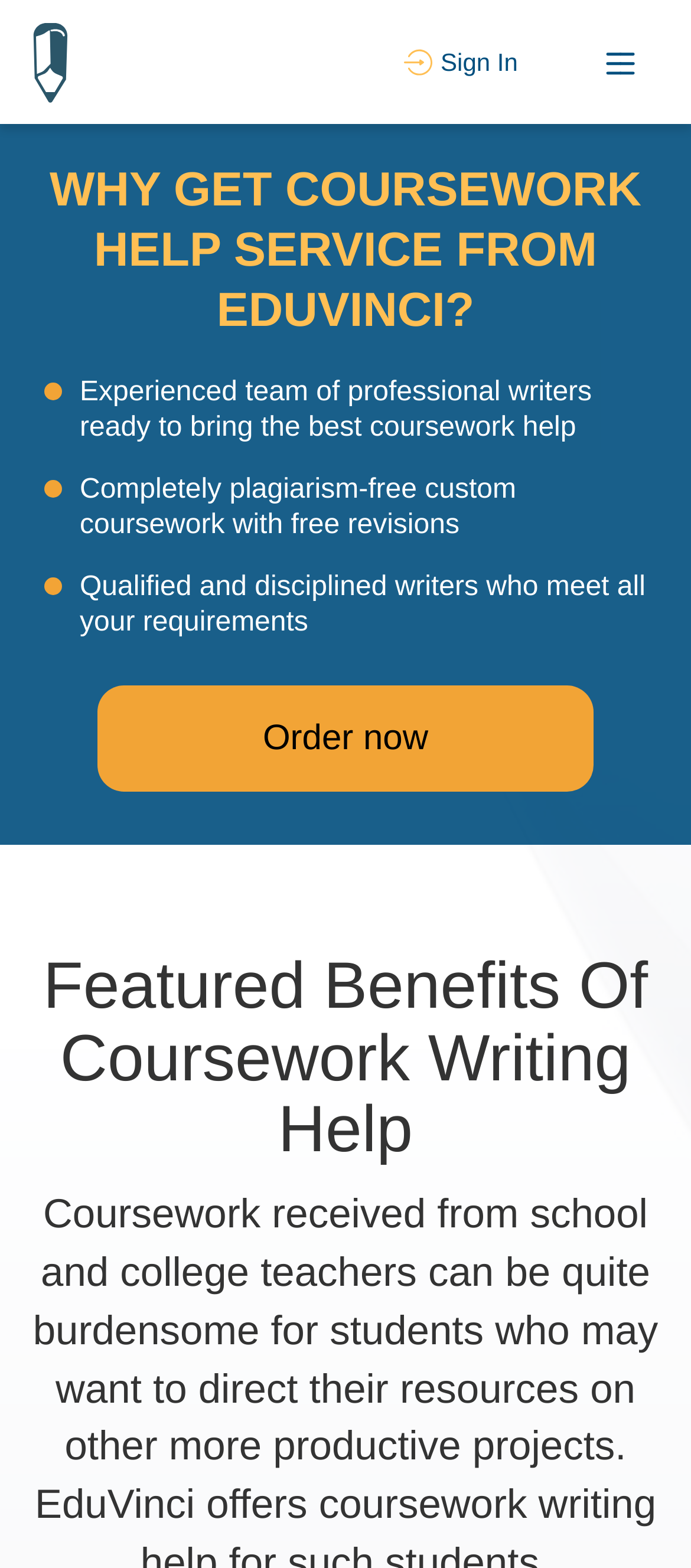Please answer the following question as detailed as possible based on the image: 
What is the position of the 'Sign In' button?

The 'Sign In' button is located in the top-right corner of the webpage, with a bounding box coordinate of [0.638, 0.03, 0.749, 0.049].